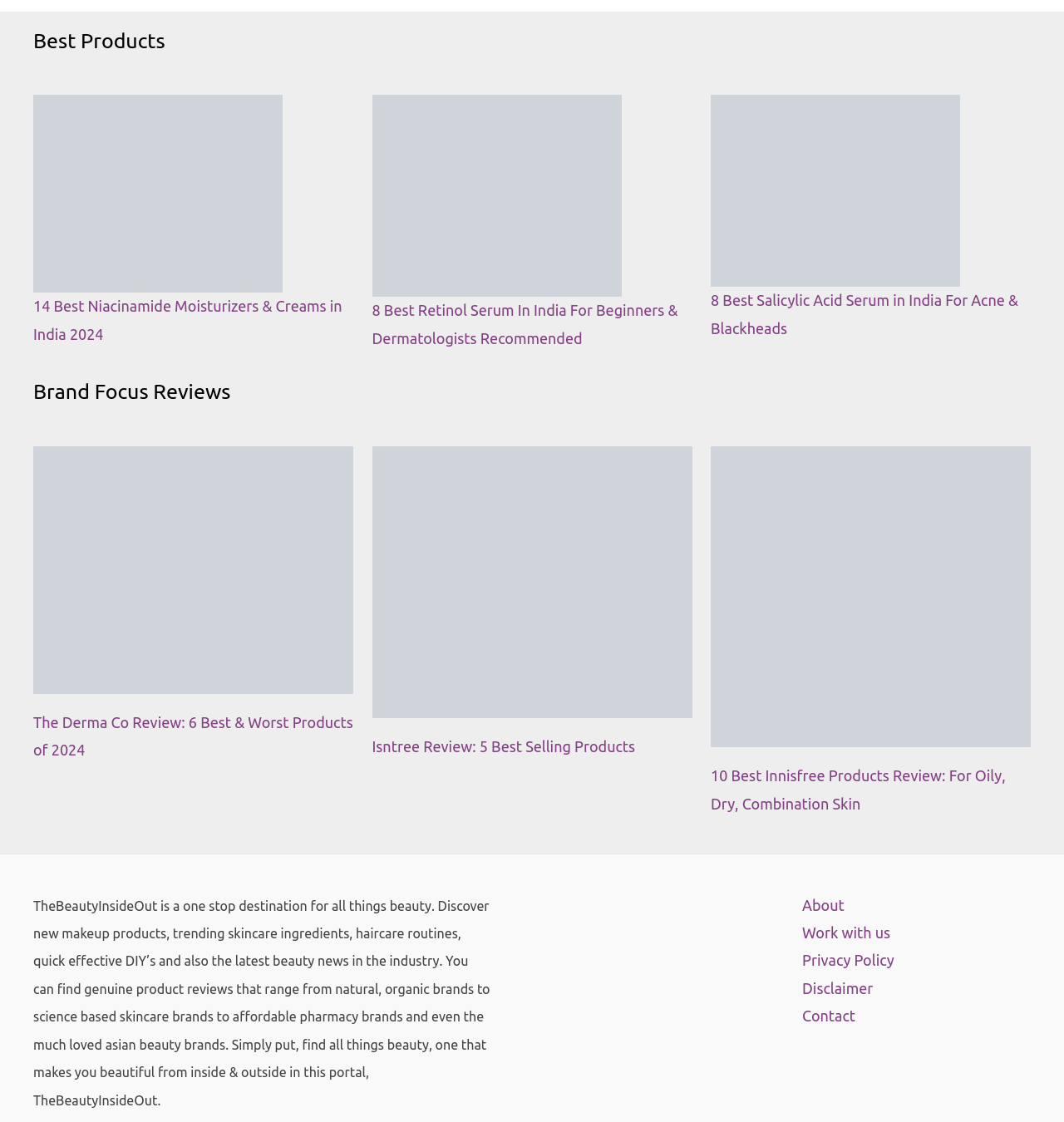Please give the bounding box coordinates of the area that should be clicked to fulfill the following instruction: "Click on the 'The Derma Co Review: 6 Best & Worst Products of 2024' link". The coordinates should be in the format of four float numbers from 0 to 1, i.e., [left, top, right, bottom].

[0.031, 0.398, 0.332, 0.618]